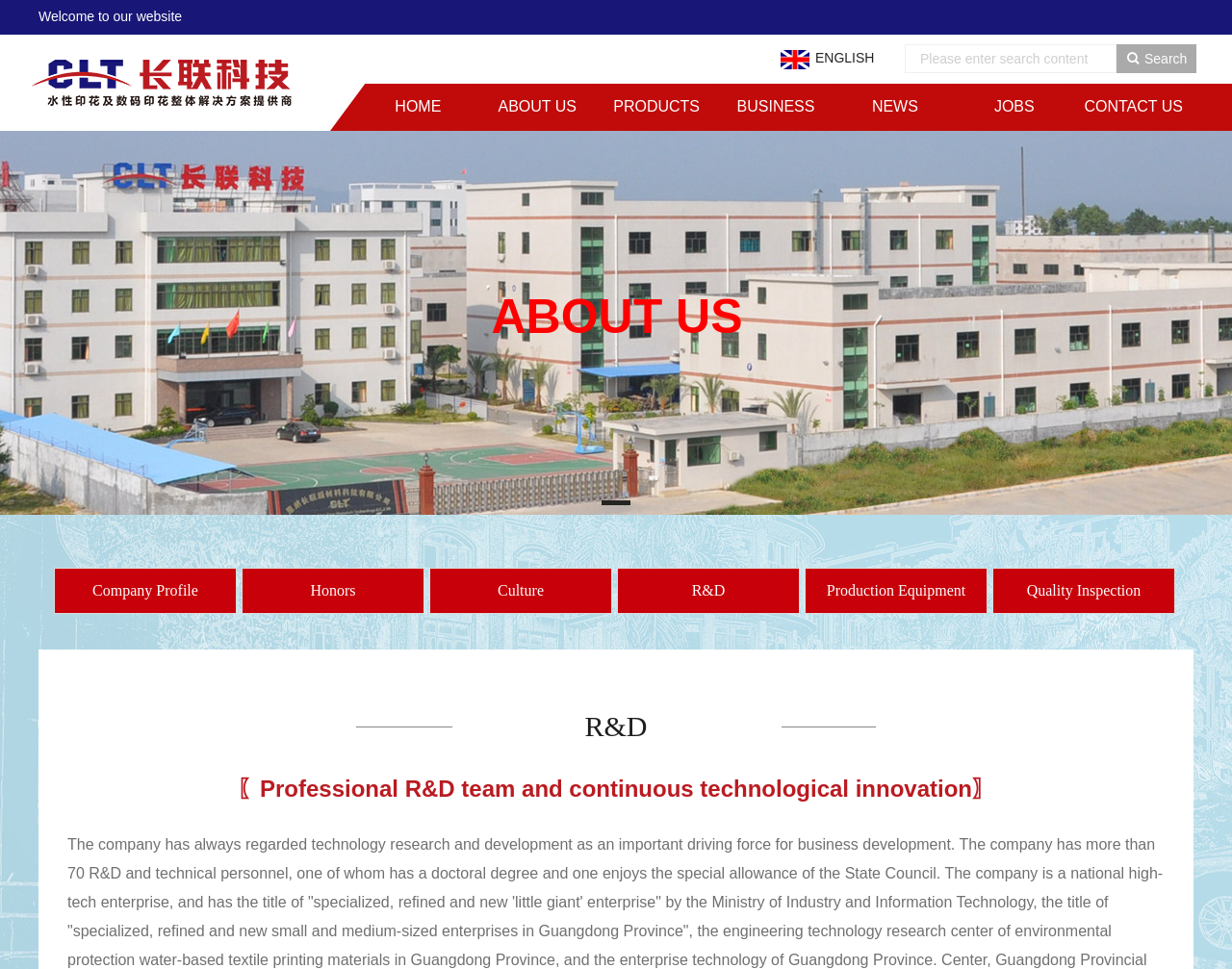Please respond to the question using a single word or phrase:
What is the first menu item?

HOME